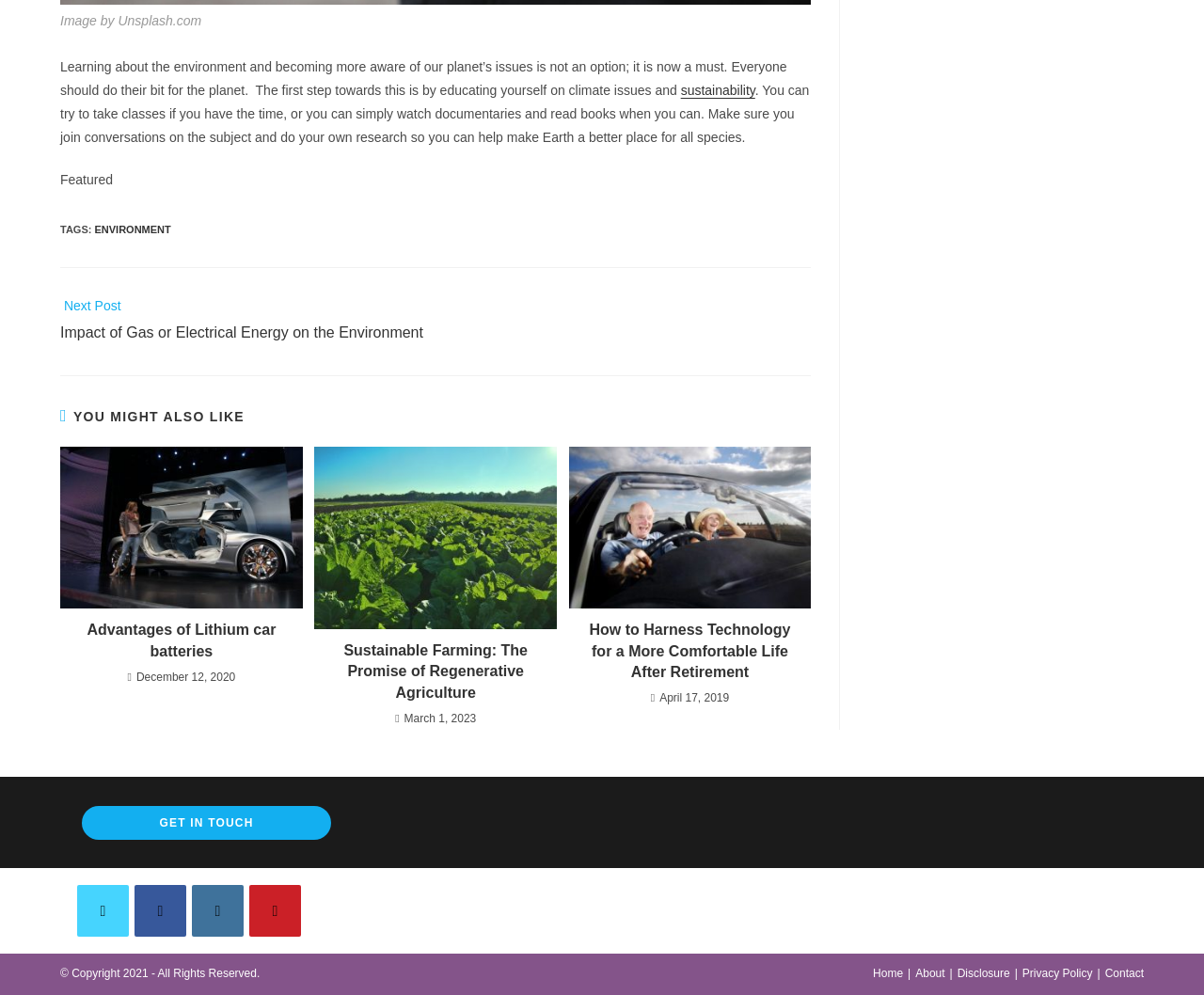Locate the bounding box coordinates of the item that should be clicked to fulfill the instruction: "Go to the home page".

[0.725, 0.972, 0.75, 0.985]